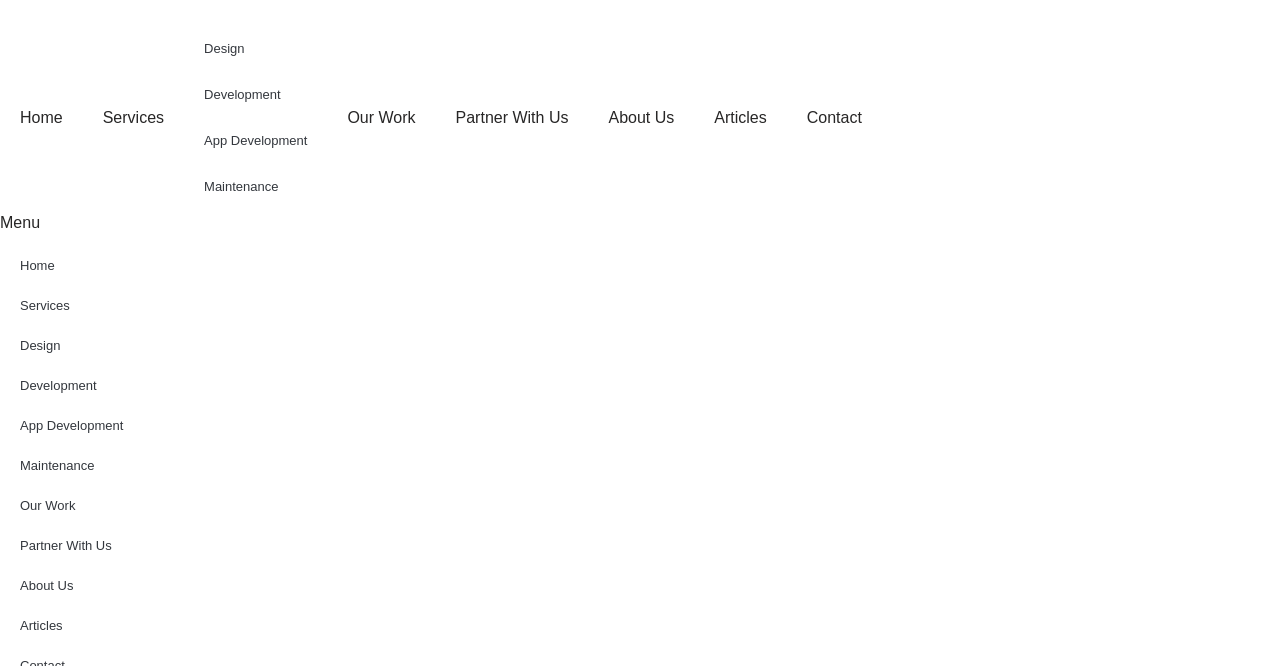Refer to the image and provide a thorough answer to this question:
What is the purpose of the button at the top left?

The button at the top left has an ID of 75 and is described as 'Menu Toggle'. Its coordinates are [0.0, 0.315, 1.0, 0.354], indicating its location at the top left of the page. Its purpose is likely to toggle the menu on and off.